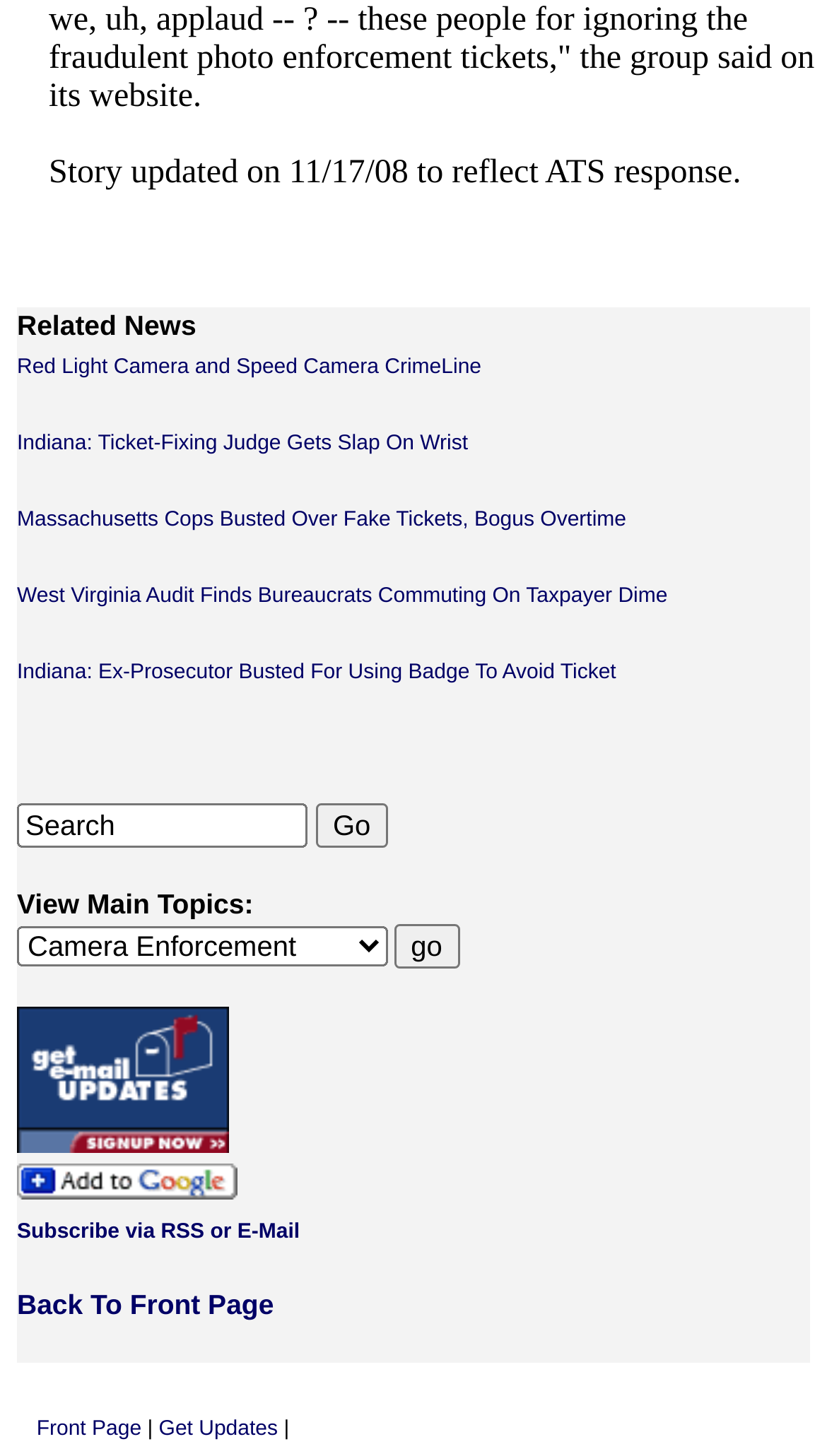Extract the bounding box coordinates for the UI element described as: "ARAtronics Research Center for".

None